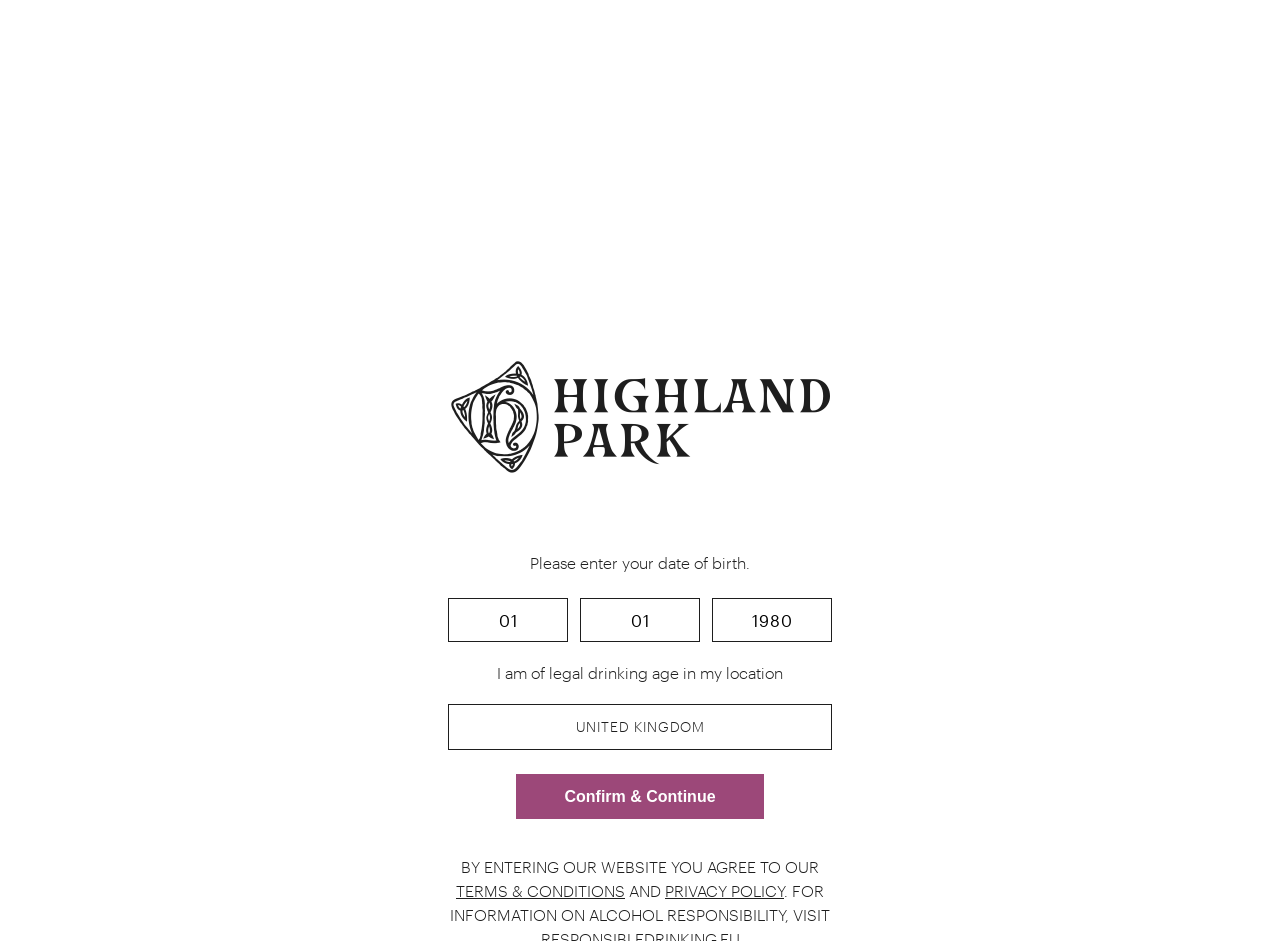Respond to the following question with a brief word or phrase:
What is the topic of the main content on the webpage?

Gordon Motion